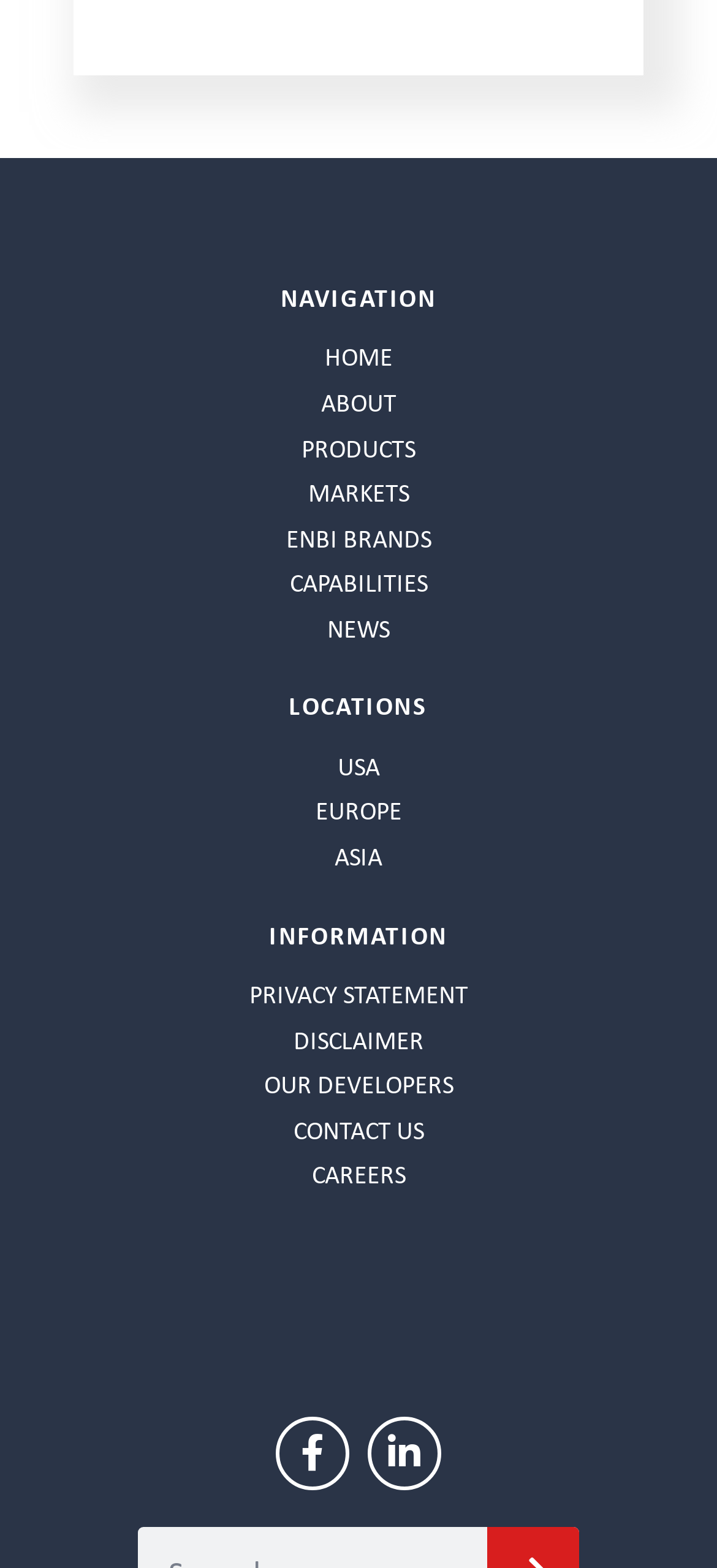What is the last information item?
From the screenshot, supply a one-word or short-phrase answer.

CAREERS